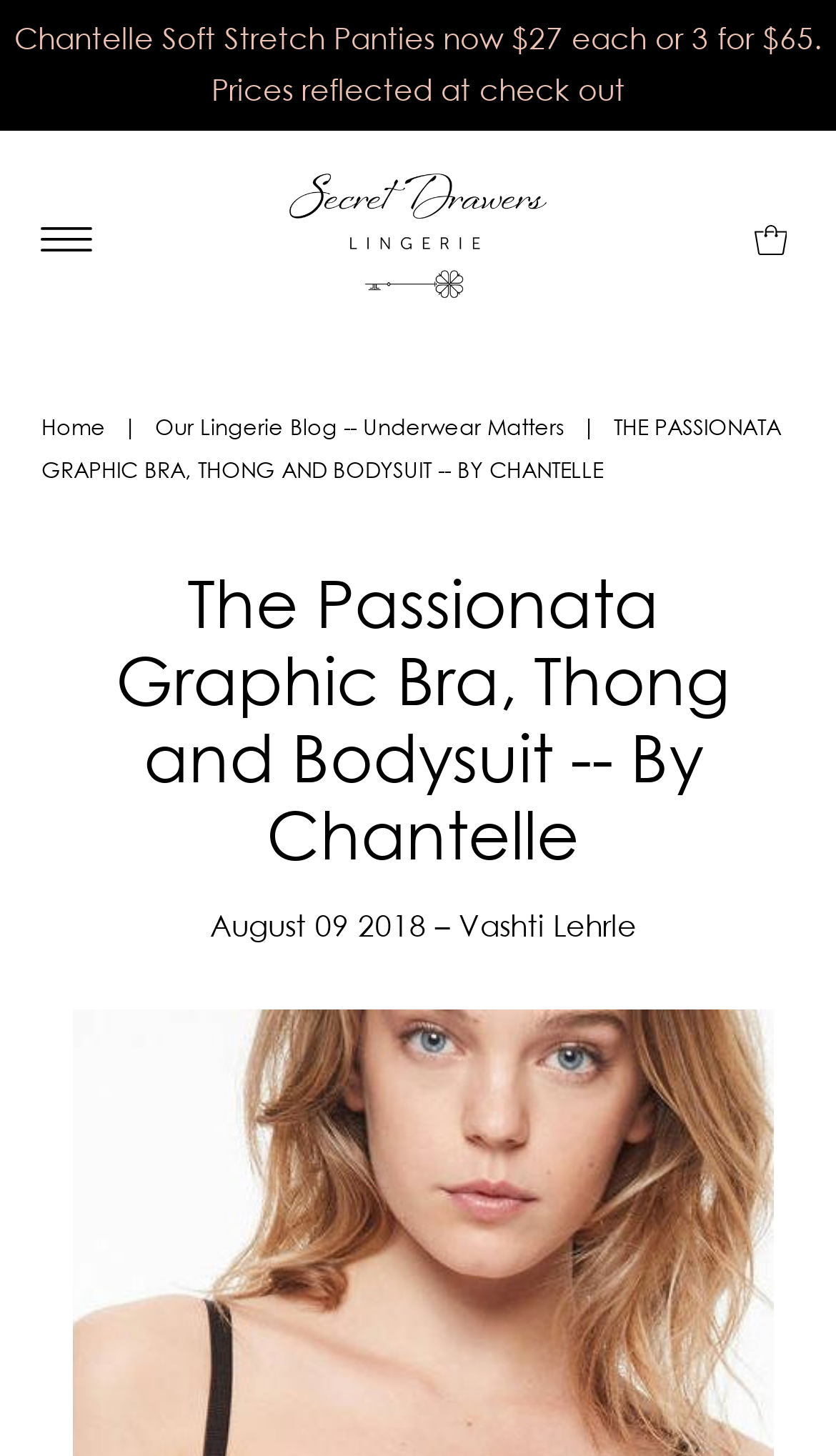Please examine the image and provide a detailed answer to the question: What is the current status of the navigation?

The answer can be inferred from the button element with the text 'Open navigation'. This button is located at the top of the webpage, indicating that the navigation is currently closed and can be opened by clicking the button.